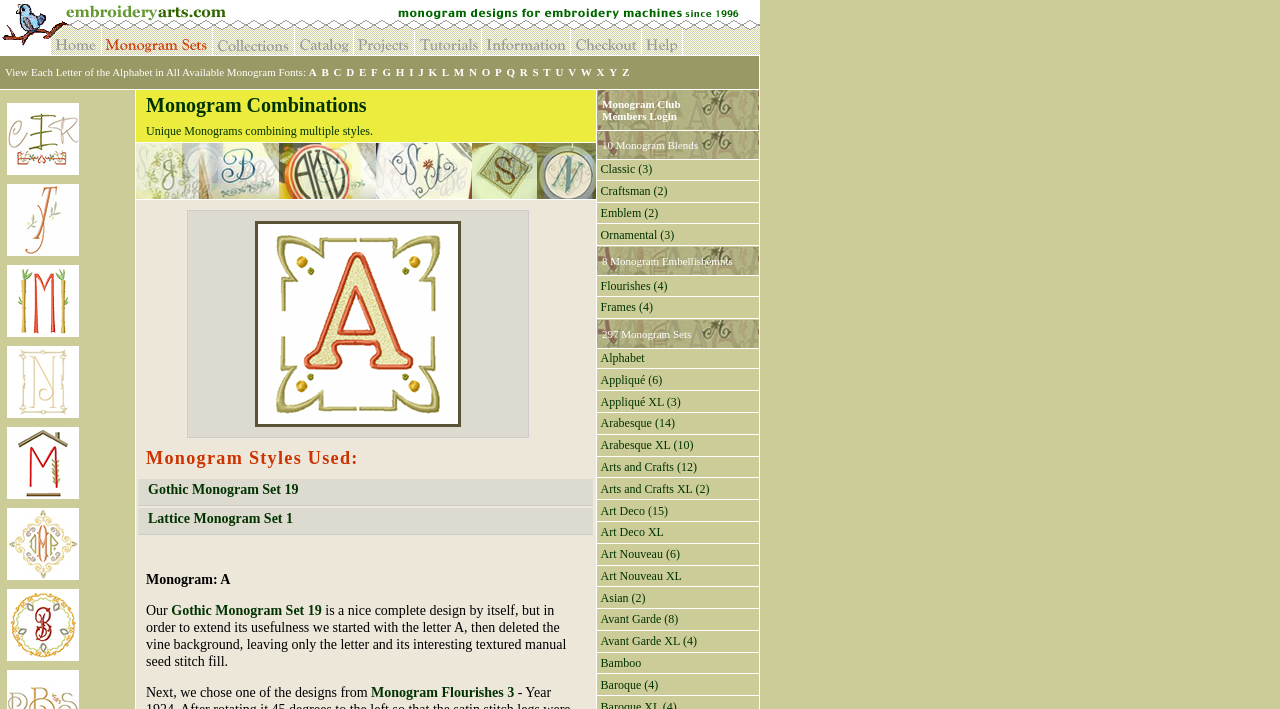Please answer the following question using a single word or phrase: 
How many links are available in the top navigation bar?

11